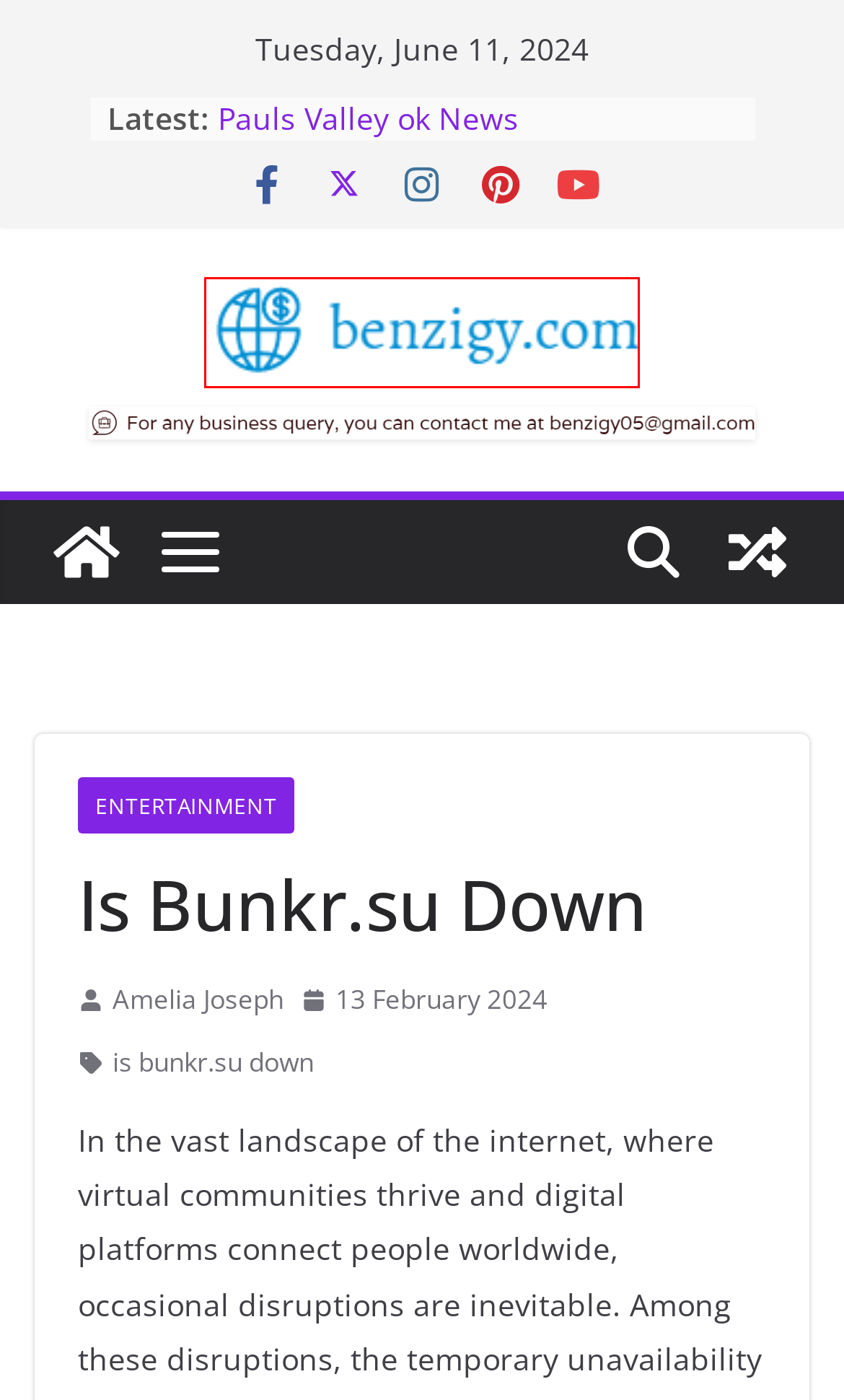Given a screenshot of a webpage with a red rectangle bounding box around a UI element, select the best matching webpage description for the new webpage that appears after clicking the highlighted element. The candidate descriptions are:
A. Benzigy - Read Trendy News
B. Breaking News Marshall County al - Benzigy
C. Amelia Joseph, Author at Benzigy
D. Gabby Thomas Boyfriend - Benzigy
E. Pauls Valley ok News - Benzigy
F. Sullivan County Unsensored - Benzigy
G. Portage Michigan News - Benzigy
H. Future Projections for Rummy Apps: Anticipating Innovations - Benzigy

A